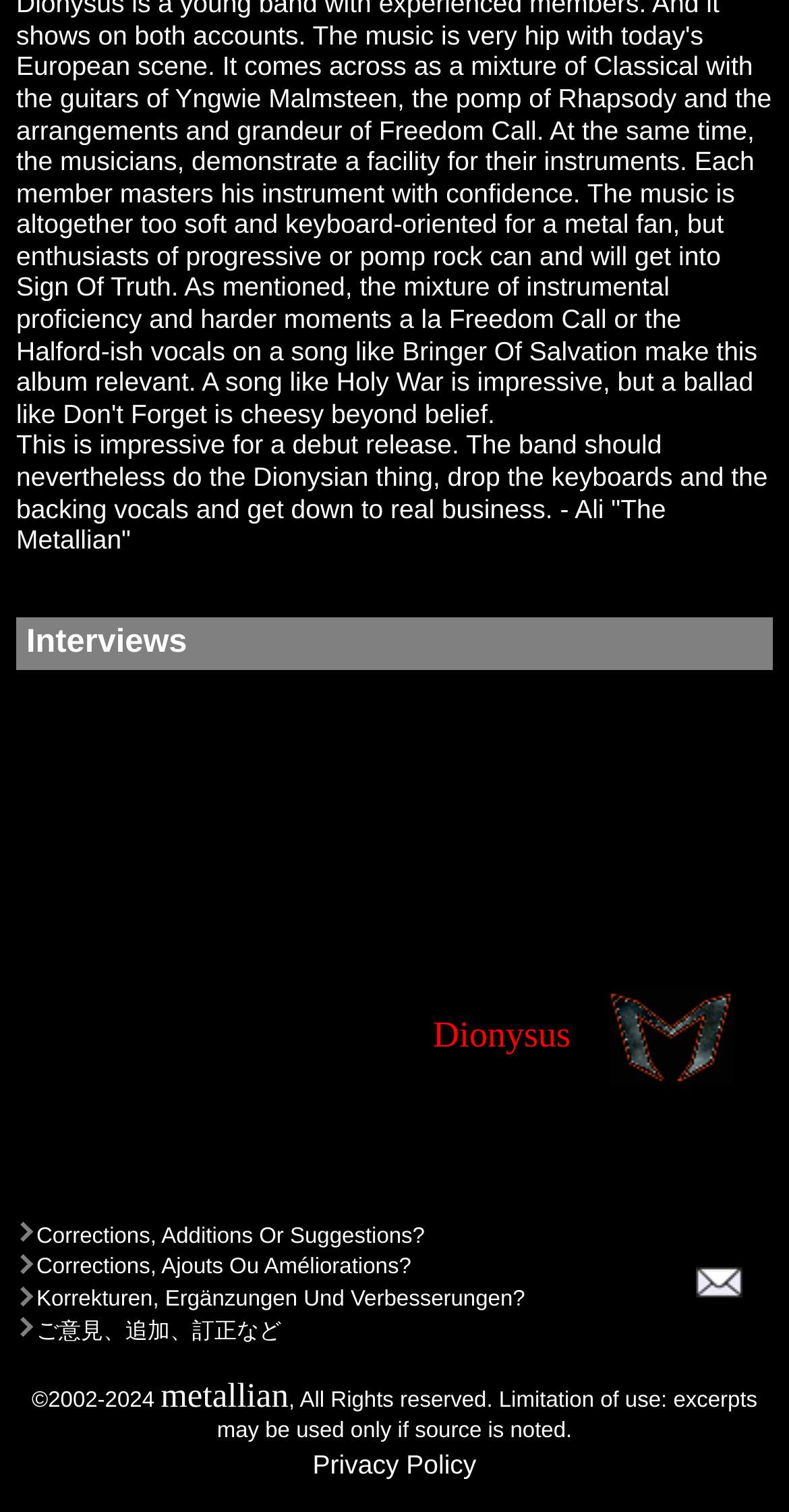What is the year range of the copyright?
Using the image, provide a concise answer in one word or a short phrase.

2002-2024